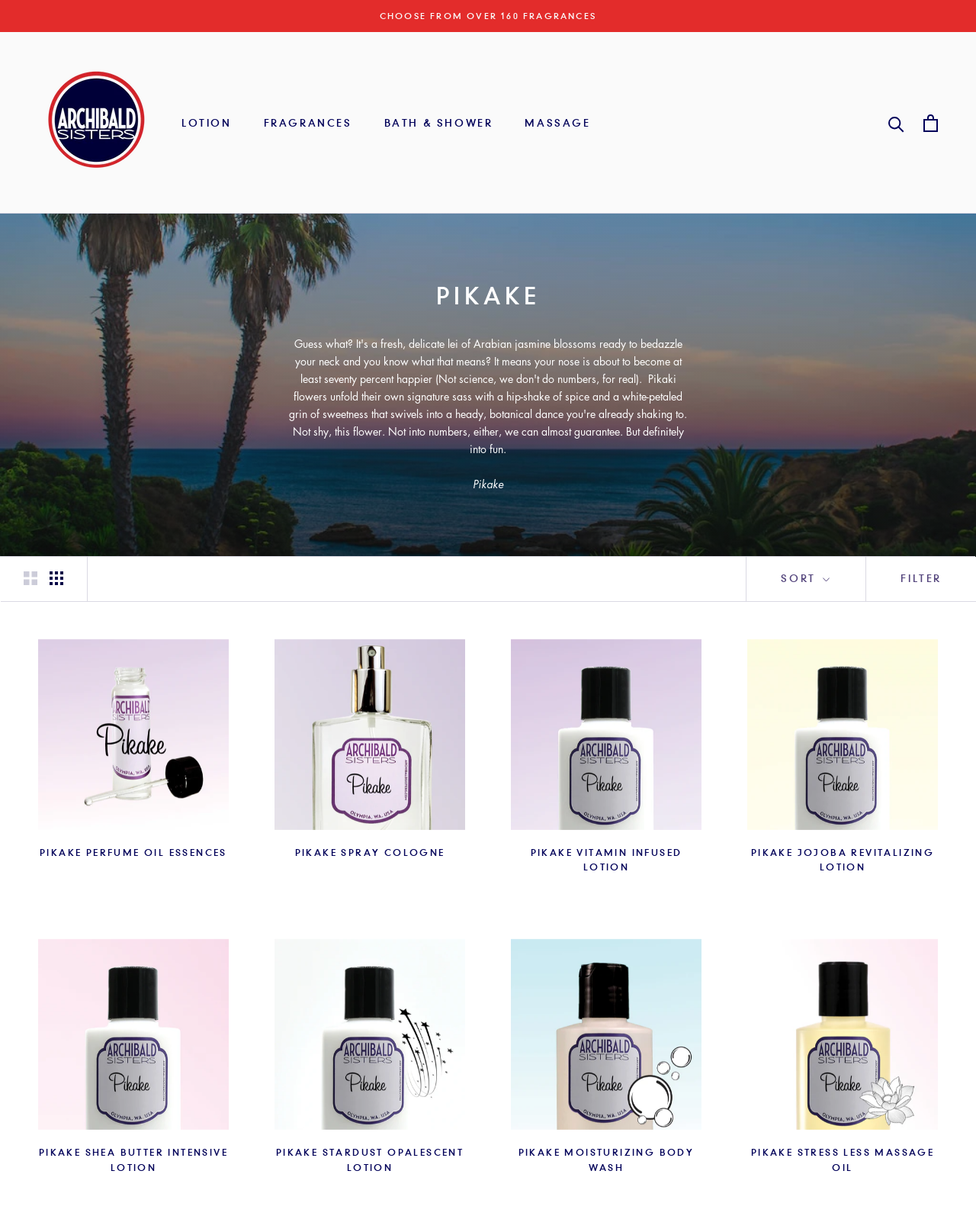Provide your answer in one word or a succinct phrase for the question: 
What is the price range of the products?

$4 to $18